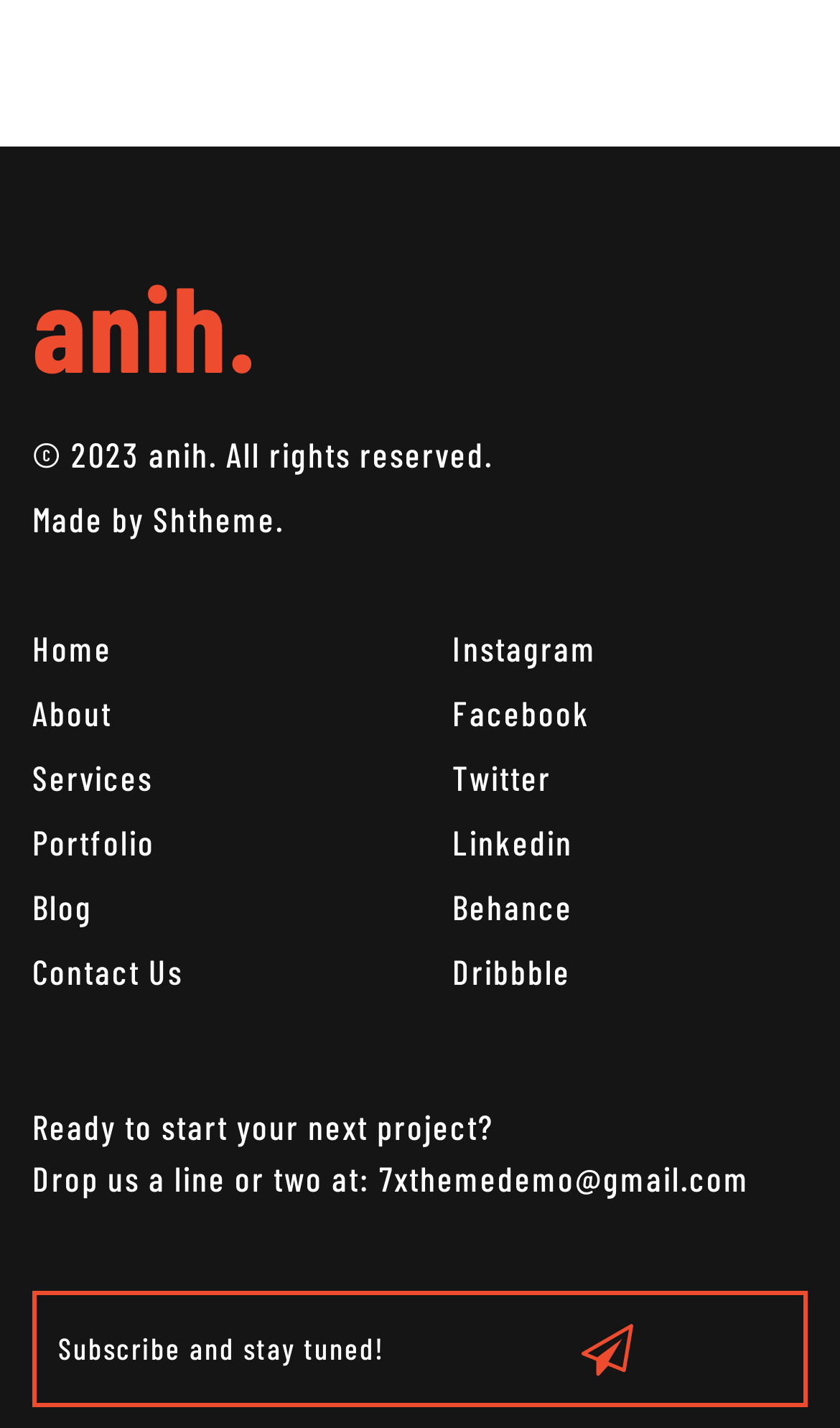How many navigation links are there? Please answer the question using a single word or phrase based on the image.

5